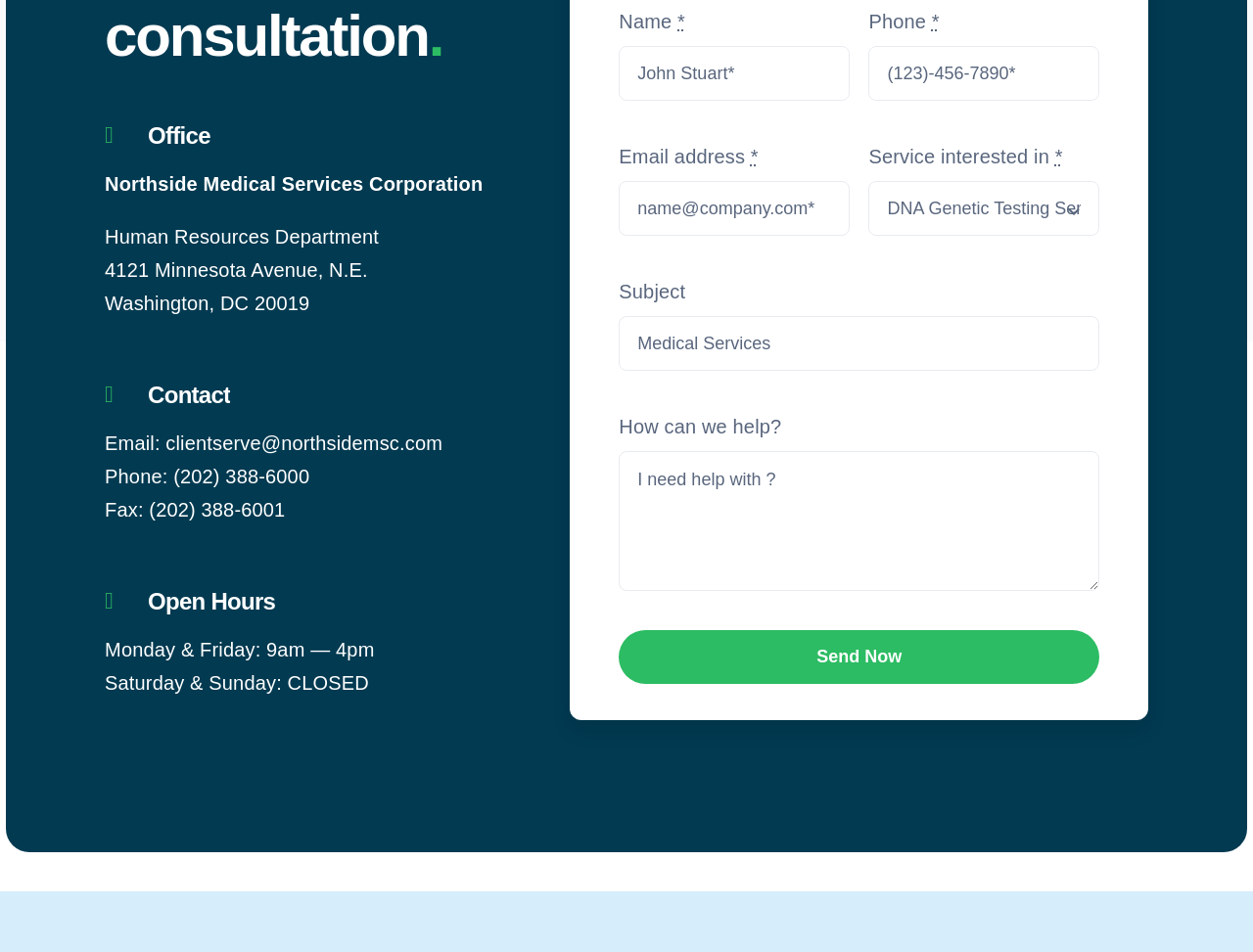Find the bounding box of the UI element described as: "clientserve@northsidemsc.com". The bounding box coordinates should be given as four float values between 0 and 1, i.e., [left, top, right, bottom].

[0.132, 0.454, 0.353, 0.477]